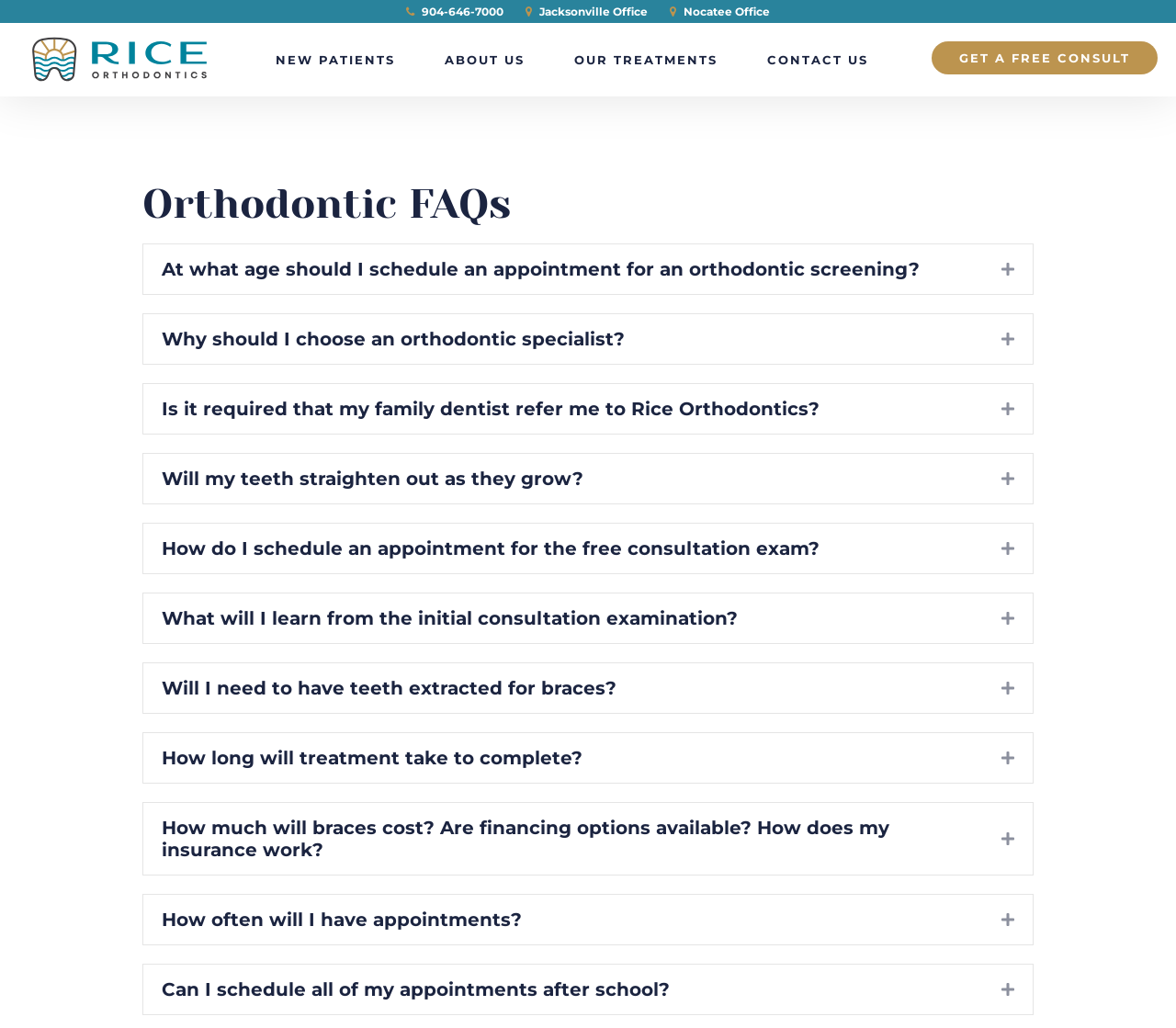Pinpoint the bounding box coordinates of the clickable element to carry out the following instruction: "Call the phone number 904-646-7000."

[0.345, 0.004, 0.428, 0.018]